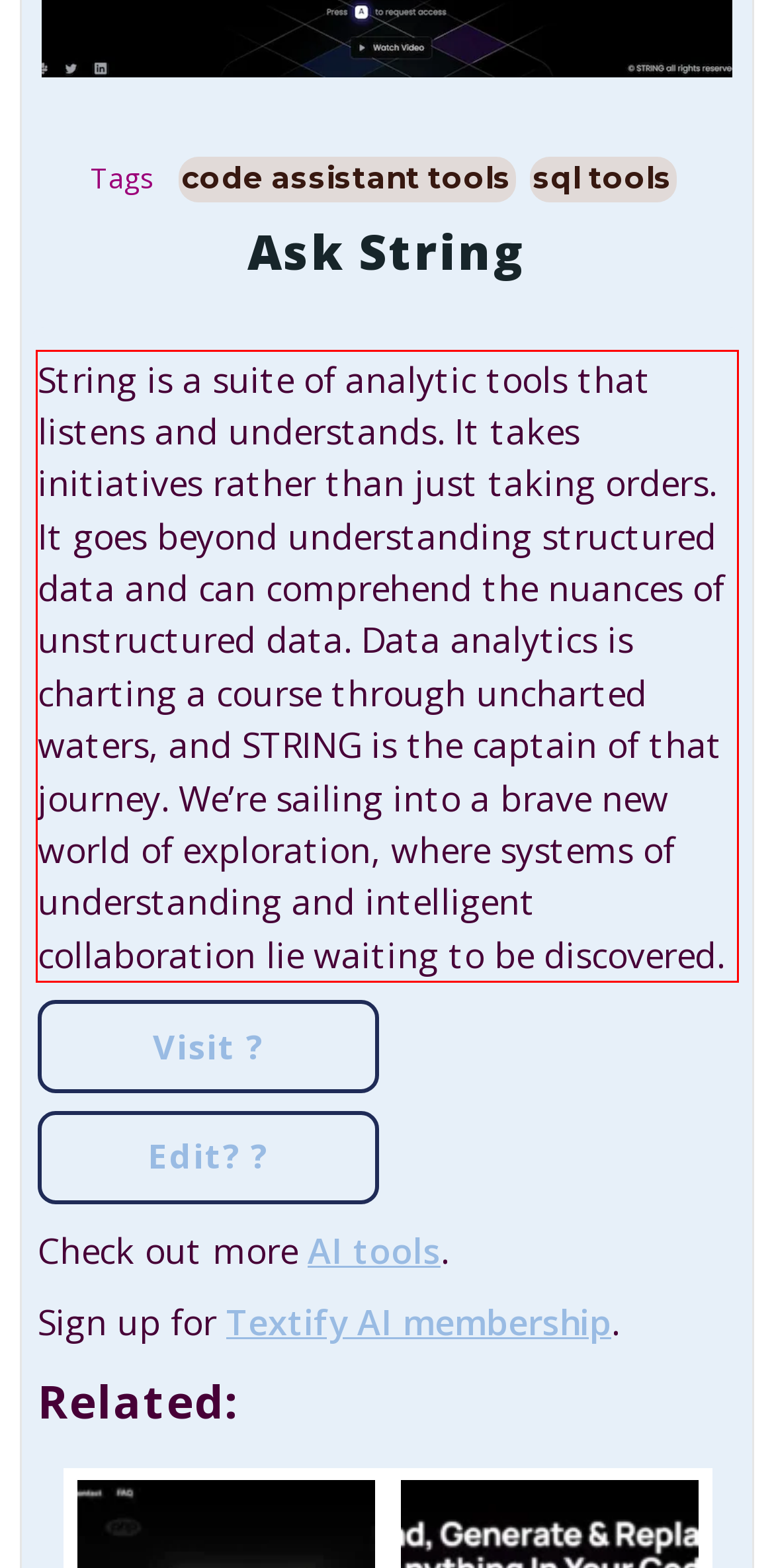By examining the provided screenshot of a webpage, recognize the text within the red bounding box and generate its text content.

String is a suite of analytic tools that listens and understands. It takes initiatives rather than just taking orders. It goes beyond understanding structured data and can comprehend the nuances of unstructured data. Data analytics is charting a course through uncharted waters, and STRING is the captain of that journey. We’re sailing into a brave new world of exploration, where systems of understanding and intelligent collaboration lie waiting to be discovered.